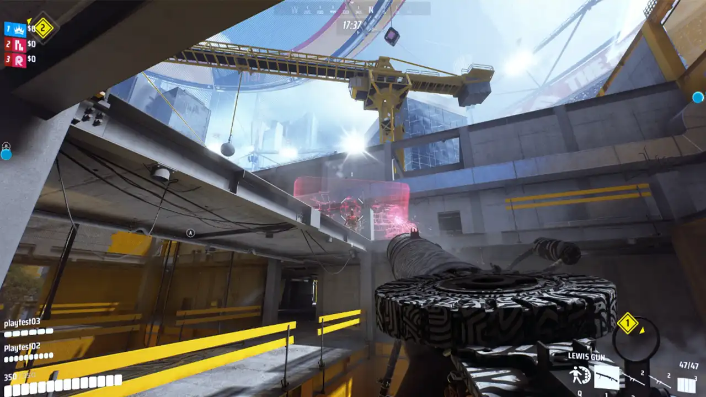Respond with a single word or phrase for the following question: 
What is the environment of the game?

Industrial setting